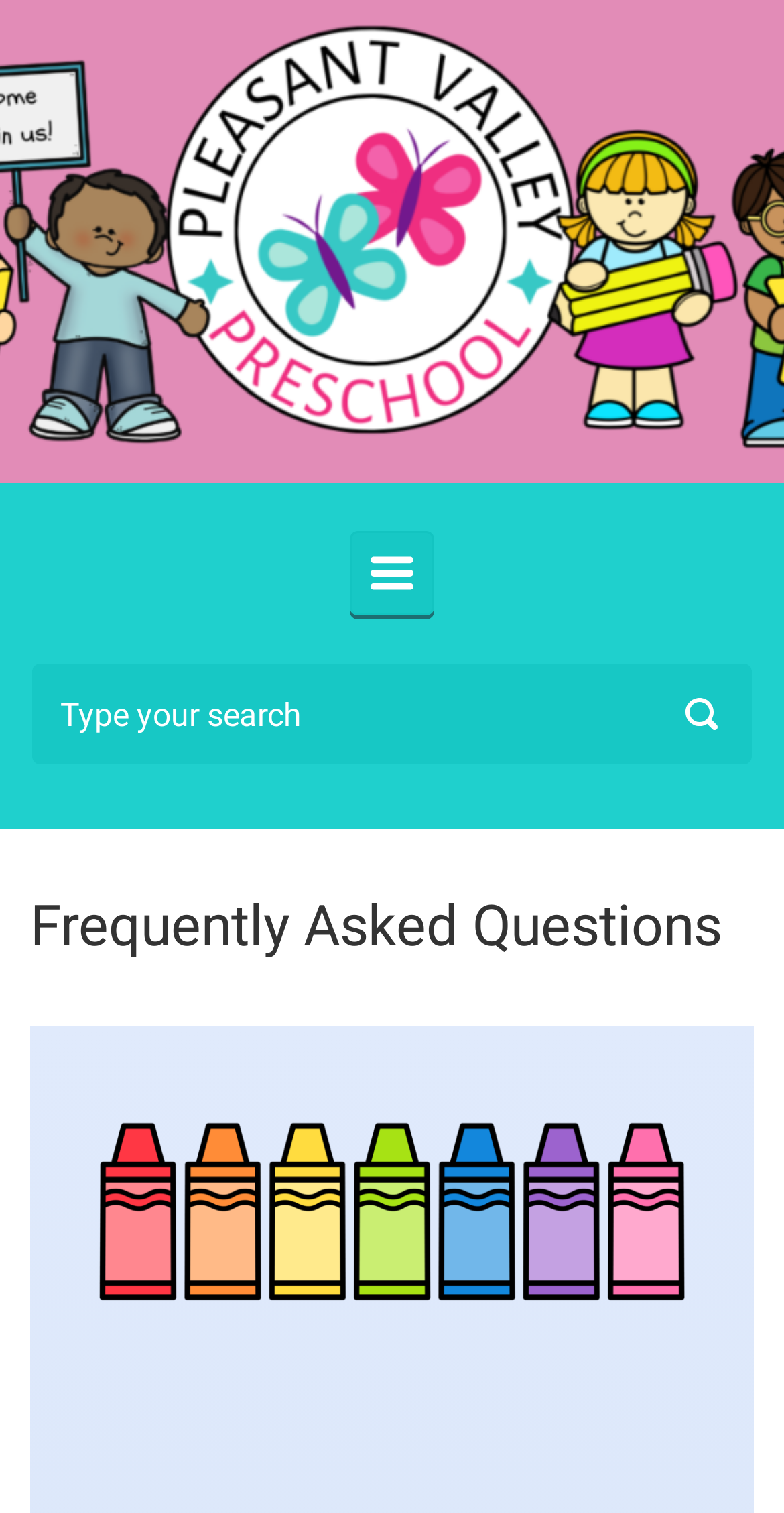Locate the bounding box of the UI element based on this description: "Copy URL". Provide four float numbers between 0 and 1 as [left, top, right, bottom].

None